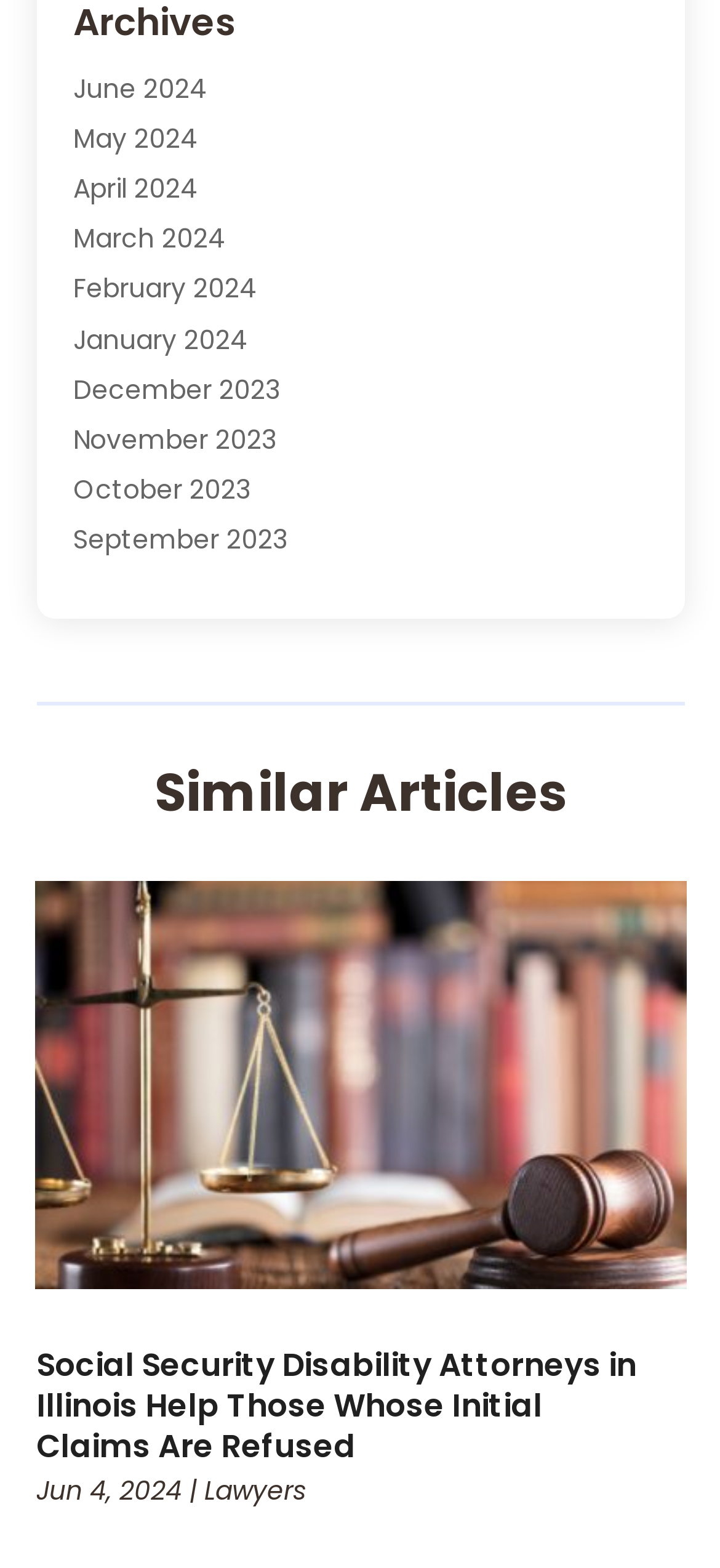Kindly determine the bounding box coordinates for the clickable area to achieve the given instruction: "Click on Family Lawyer".

[0.101, 0.015, 0.35, 0.039]